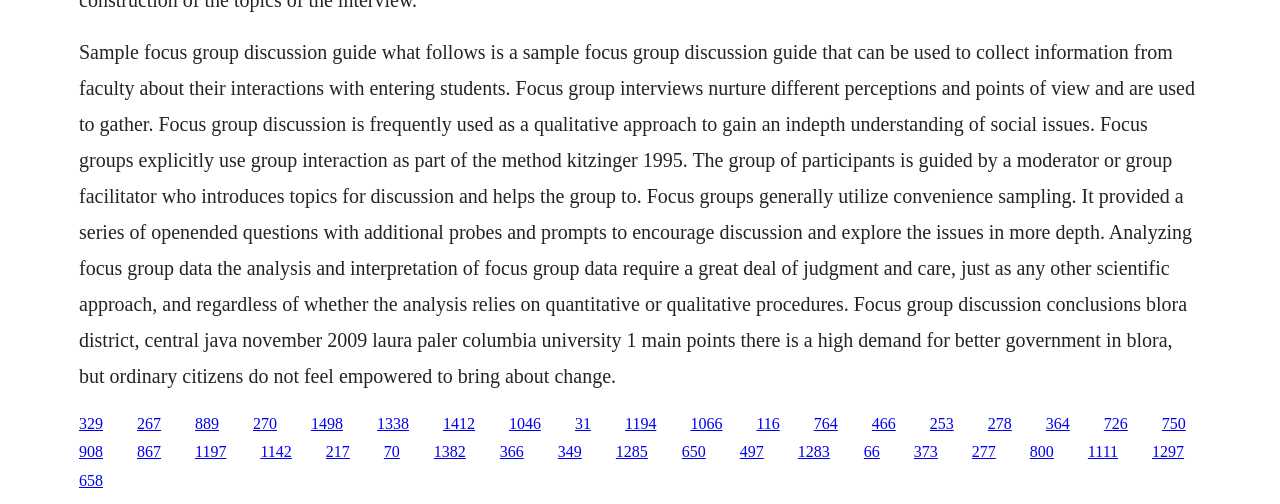Please identify the bounding box coordinates of the clickable region that I should interact with to perform the following instruction: "View the main points of the focus group discussion conclusions". The coordinates should be expressed as four float numbers between 0 and 1, i.e., [left, top, right, bottom].

[0.243, 0.823, 0.268, 0.856]